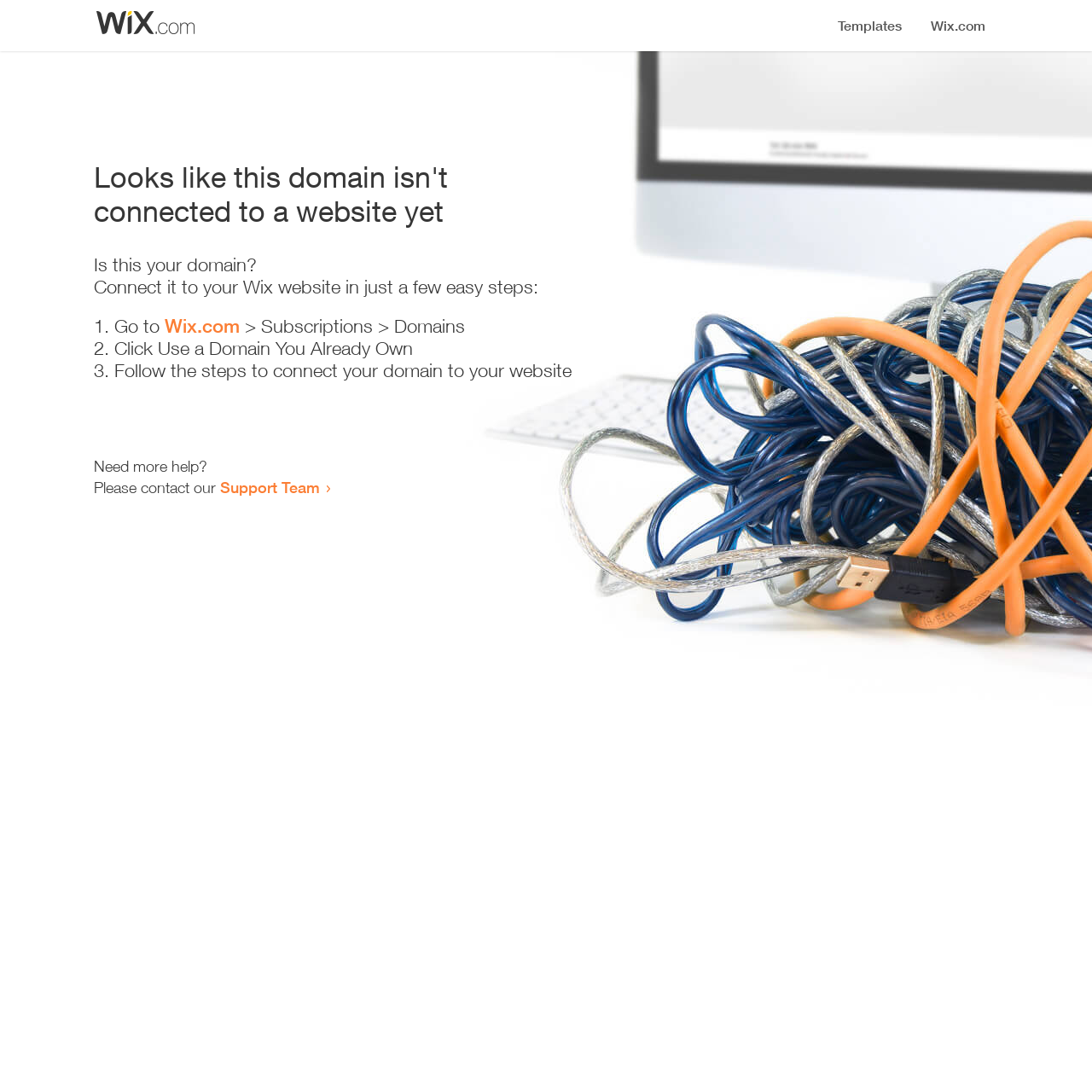Locate the primary heading on the webpage and return its text.

Looks like this domain isn't
connected to a website yet